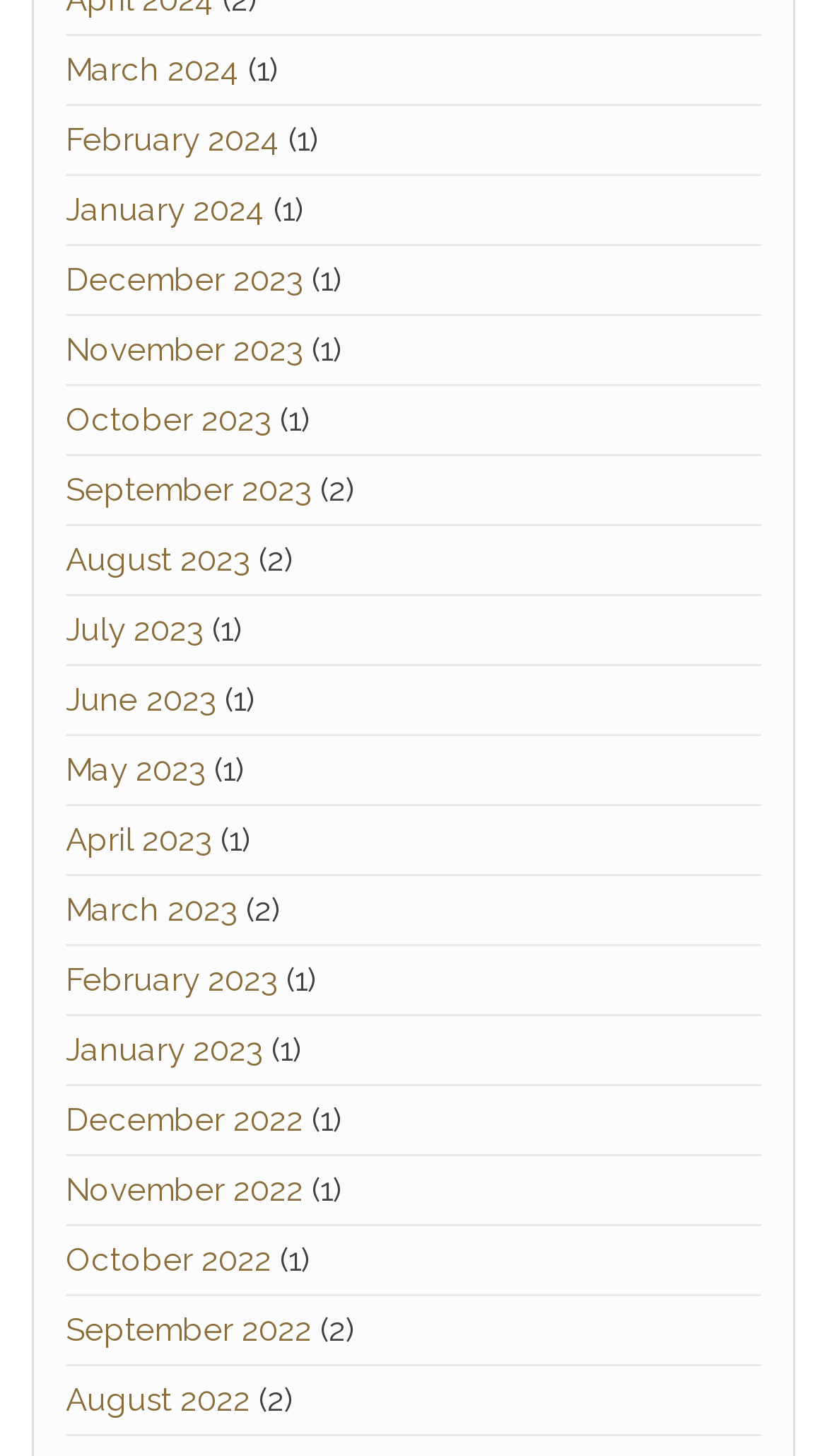Locate the bounding box coordinates of the element's region that should be clicked to carry out the following instruction: "Browse December 2023". The coordinates need to be four float numbers between 0 and 1, i.e., [left, top, right, bottom].

[0.079, 0.18, 0.367, 0.206]